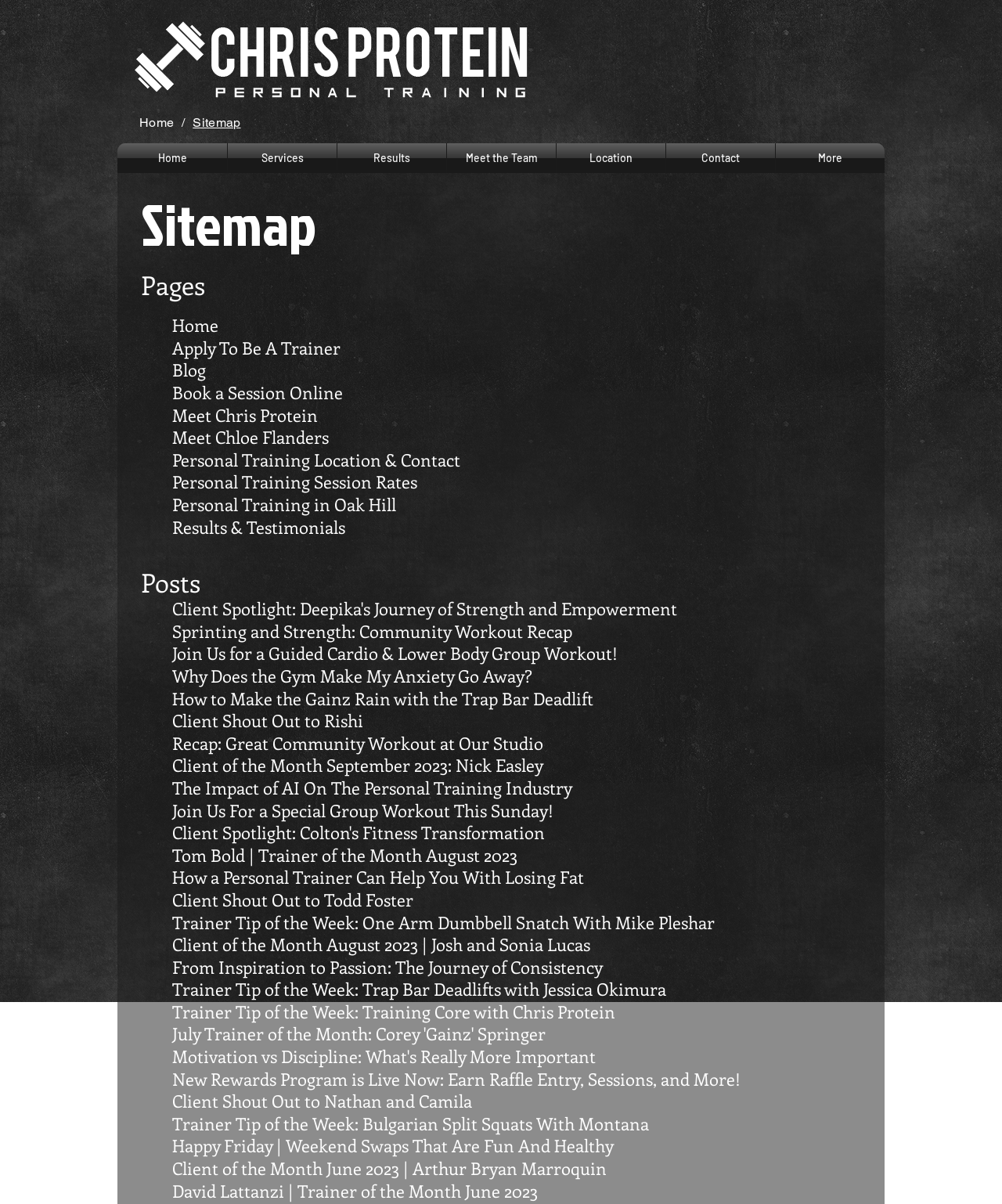What is the last link under the 'Posts' section?
Using the image, provide a concise answer in one word or a short phrase.

Happy Friday | Weekend Swaps That Are Fun And Healthy